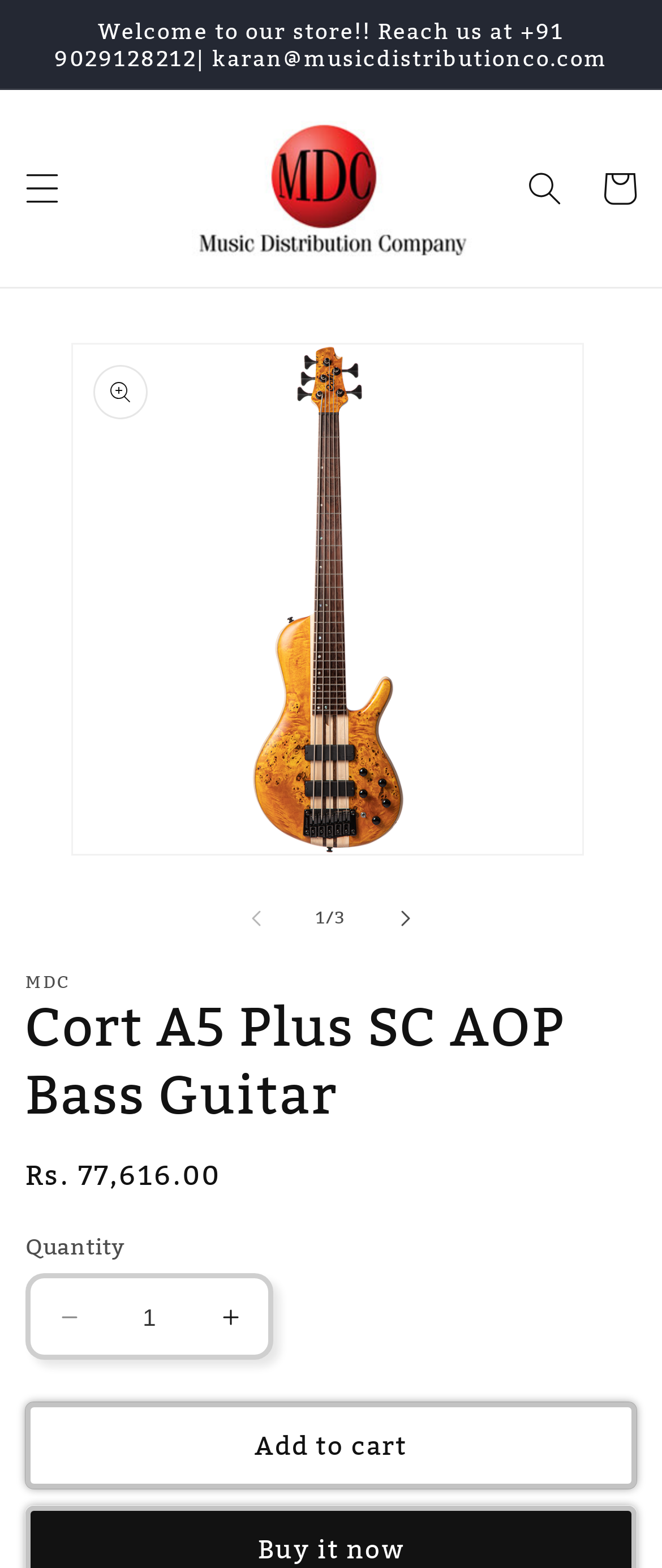Locate the bounding box coordinates of the area you need to click to fulfill this instruction: 'Search for something'. The coordinates must be in the form of four float numbers ranging from 0 to 1: [left, top, right, bottom].

[0.767, 0.096, 0.879, 0.144]